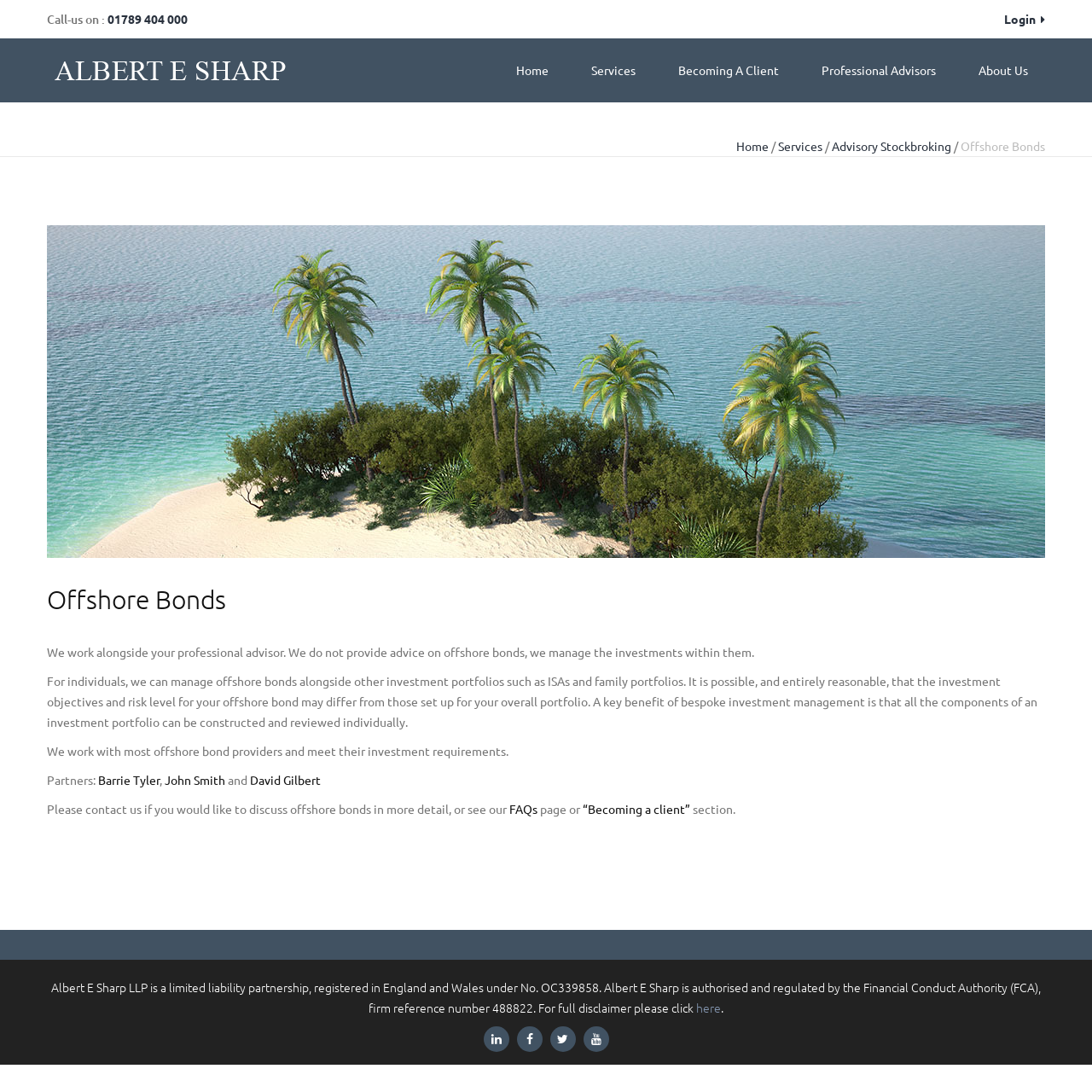Please use the details from the image to answer the following question comprehensively:
What services does Albert E Sharp offer?

I found the services by looking at the navigation menu at the top of the webpage, which includes links to 'Services', 'Becoming A Client', 'Professional Advisors', and 'About Us'. Then, I looked at the sub-links under 'Services' and found 'Advisory Stockbroking' and 'Offshore Bonds'.